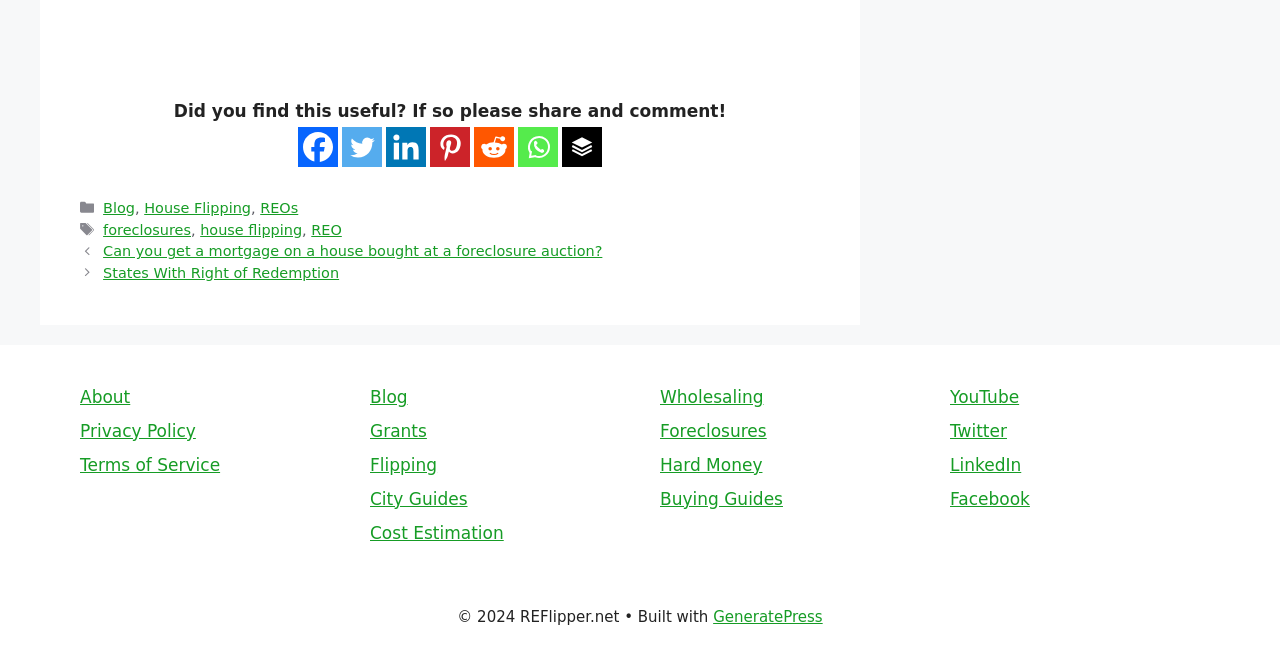Please analyze the image and give a detailed answer to the question:
What categories are available in the blog section?

In the footer section of the webpage, there is a 'Categories' section that lists 'Blog', 'House Flipping', and 'REOs' as available categories, indicating that these are the categories available in the blog section.